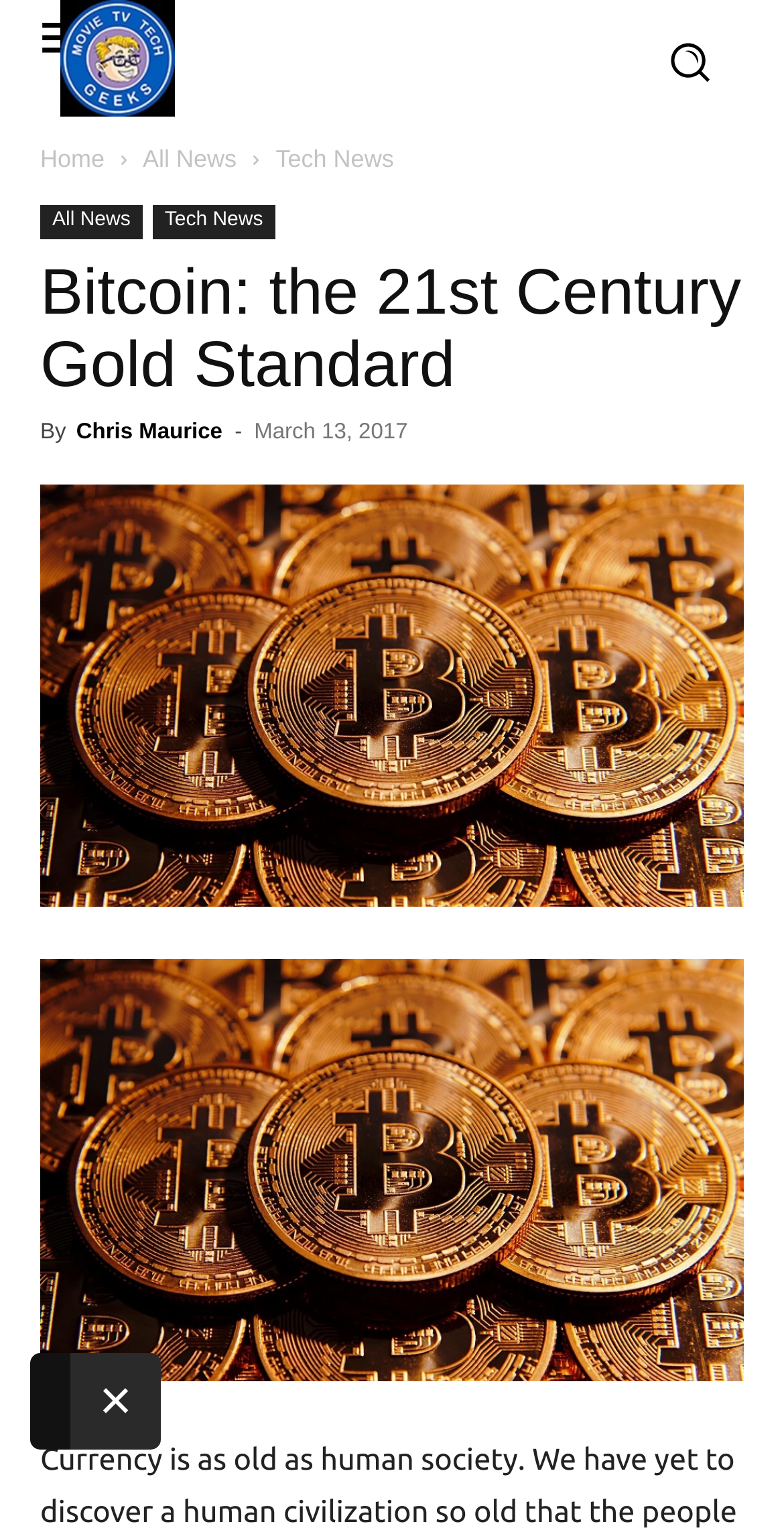What is the author of the article?
Refer to the image and answer the question using a single word or phrase.

Chris Maurice